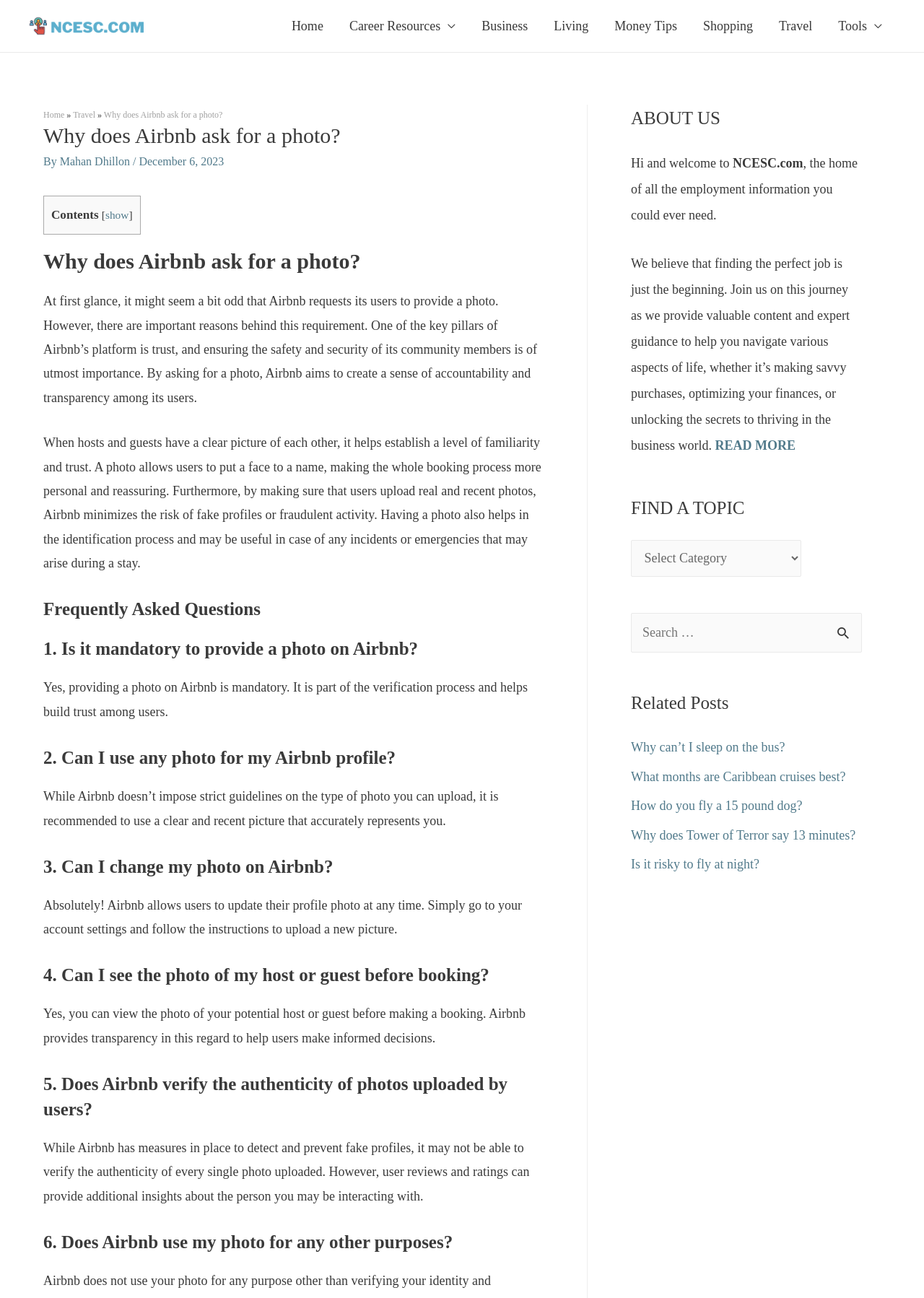Answer the question in one word or a short phrase:
What is the name of the website providing employment information?

NCESC.com